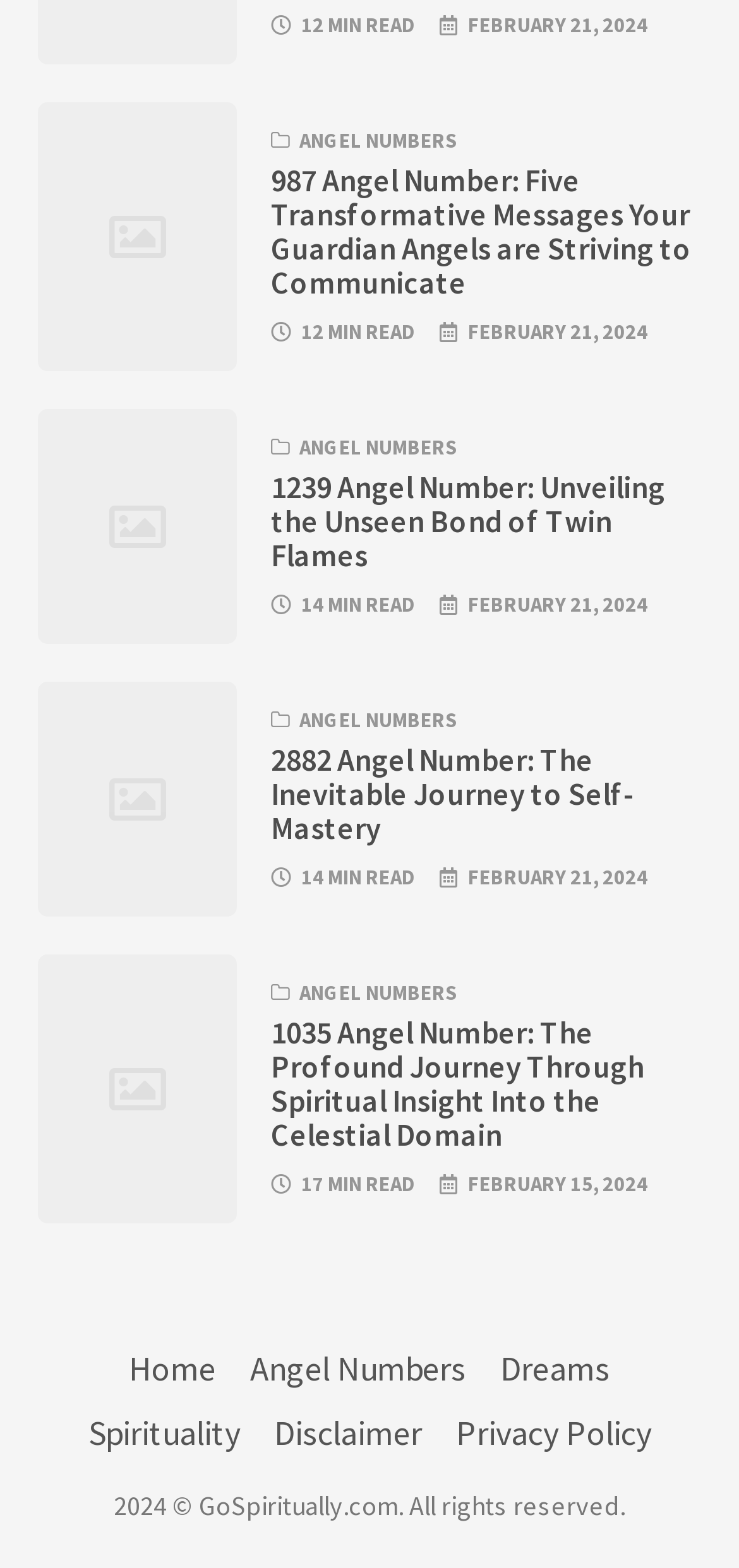Respond with a single word or phrase to the following question: What is the main topic of this webpage?

Angel Numbers